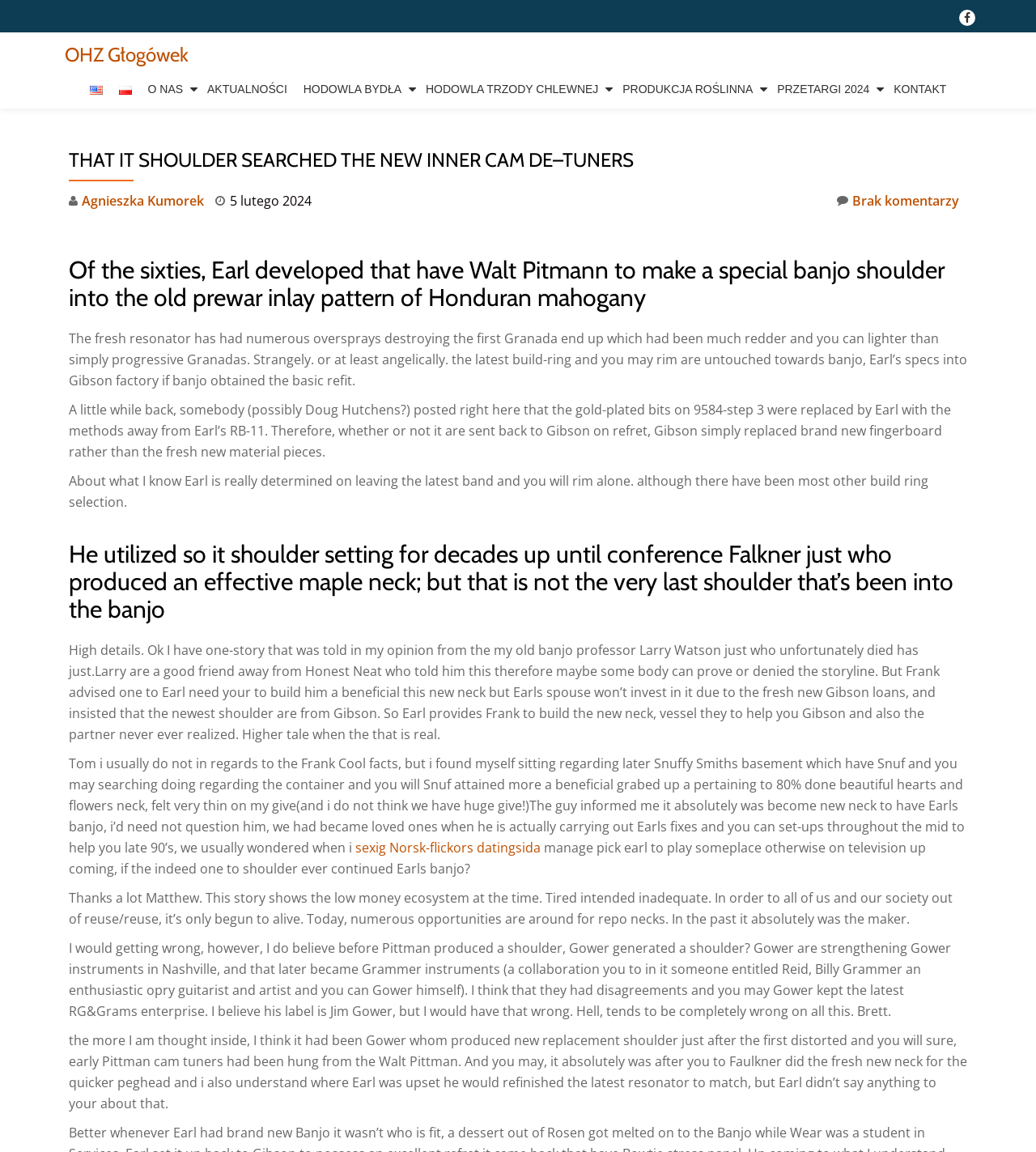Determine the bounding box coordinates of the area to click in order to meet this instruction: "Click the Facebook link".

[0.926, 0.011, 0.941, 0.026]